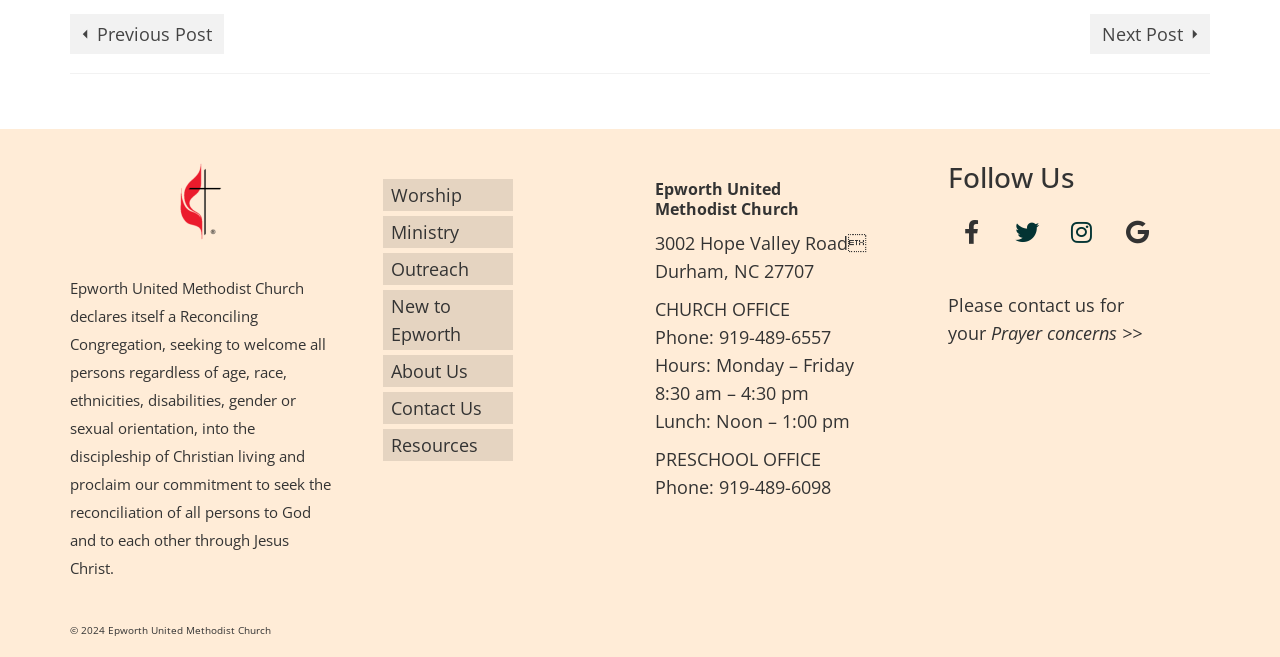What is the phone number of the church office?
Based on the visual, give a brief answer using one word or a short phrase.

919-489-6557